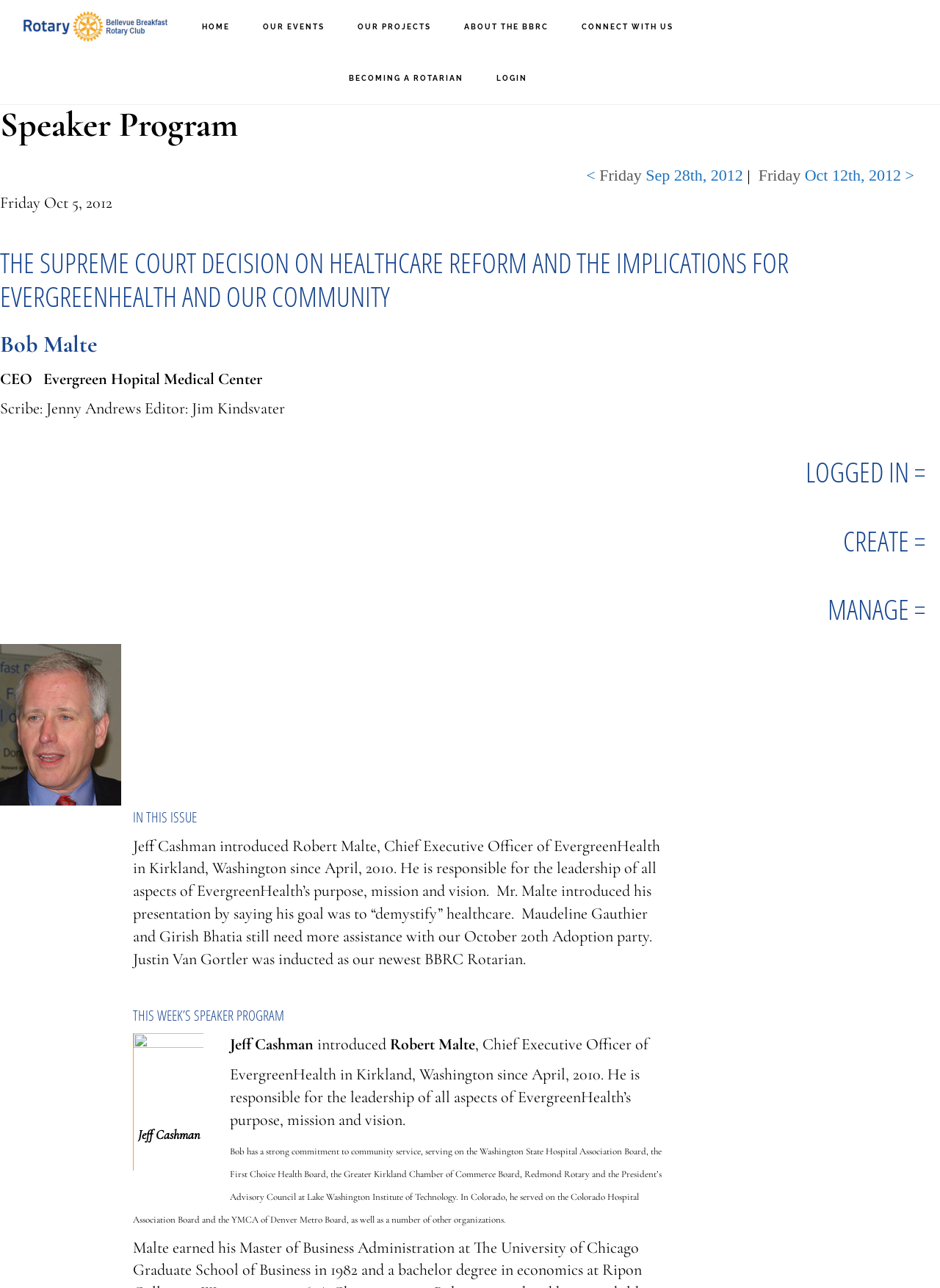Determine the bounding box coordinates for the clickable element required to fulfill the instruction: "Click on the 'LOGIN' link". Provide the coordinates as four float numbers between 0 and 1, i.e., [left, top, right, bottom].

[0.512, 0.041, 0.576, 0.081]